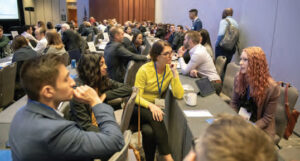Answer the question using only one word or a concise phrase: What is the purpose of the event?

Fostering new ideas